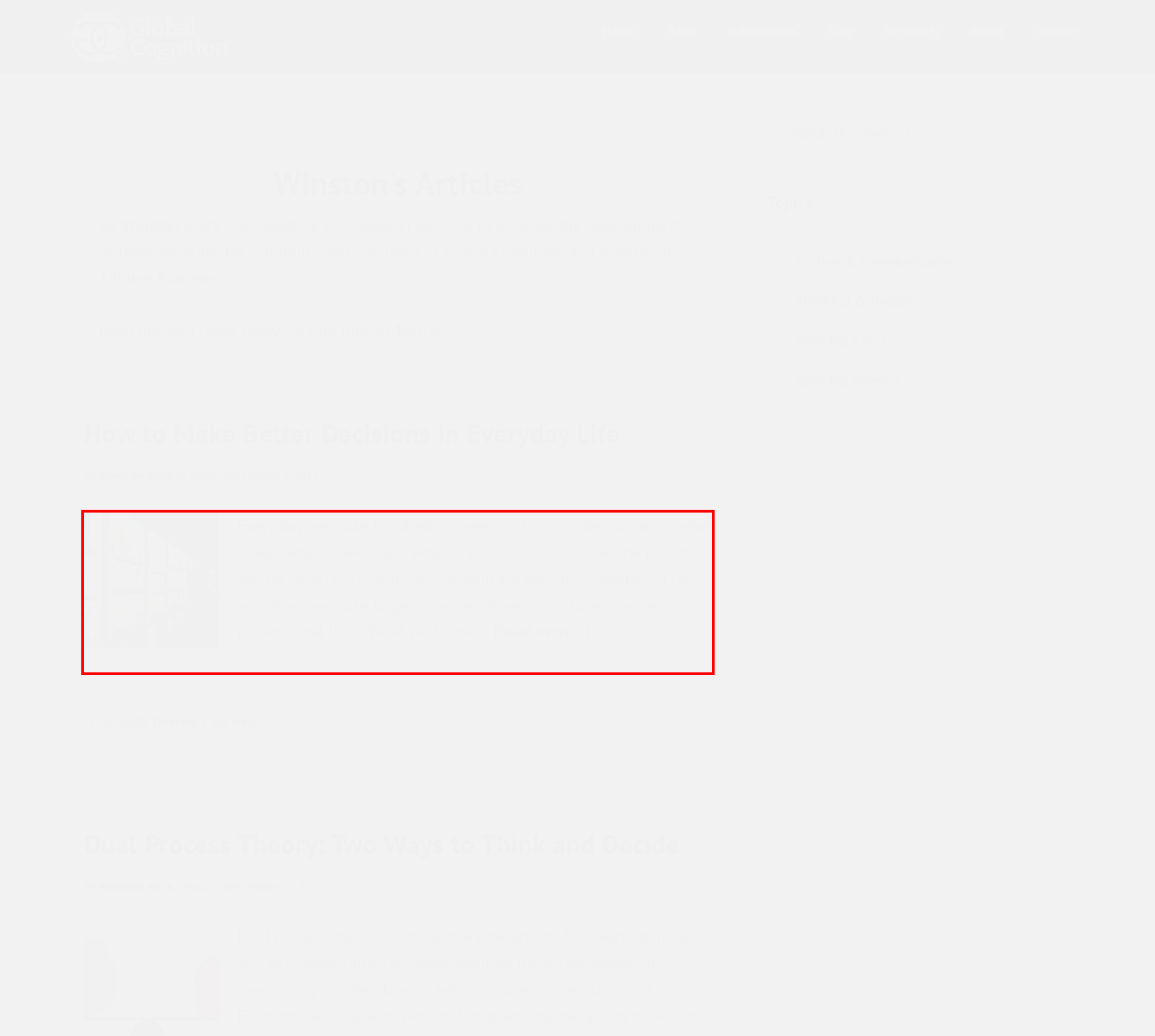Using OCR, extract the text content found within the red bounding box in the given webpage screenshot.

Every day we make hundreds of seemingly minor decisions on what to eat, what to wear and what to do with our time. Yet the process we use when making those insignificant decisions overlaps a lot with how we make larger, time sensitive, high-stakes choices in our professional lives. What We Know … [Read more...] about How to Make Better Decisions in Everyday Life